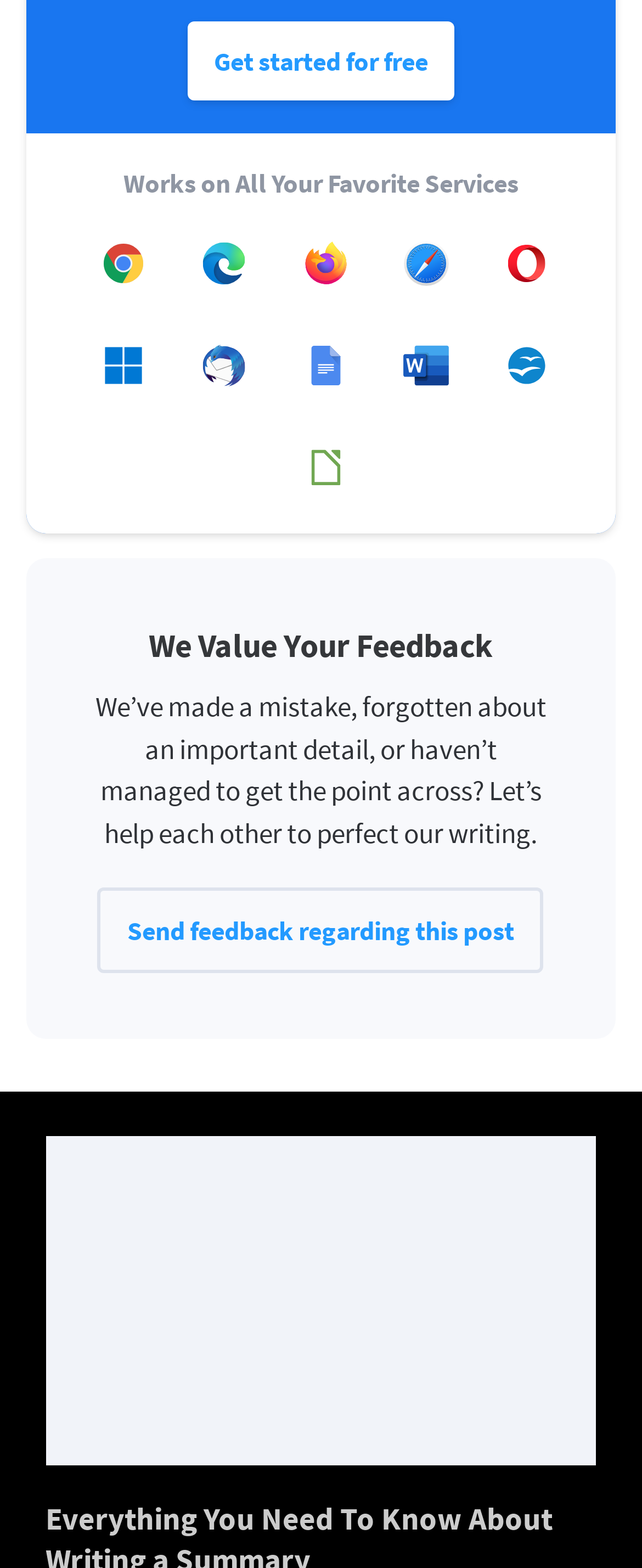Predict the bounding box coordinates of the area that should be clicked to accomplish the following instruction: "Choose Firefox". The bounding box coordinates should consist of four float numbers between 0 and 1, i.e., [left, top, right, bottom].

[0.466, 0.151, 0.548, 0.185]